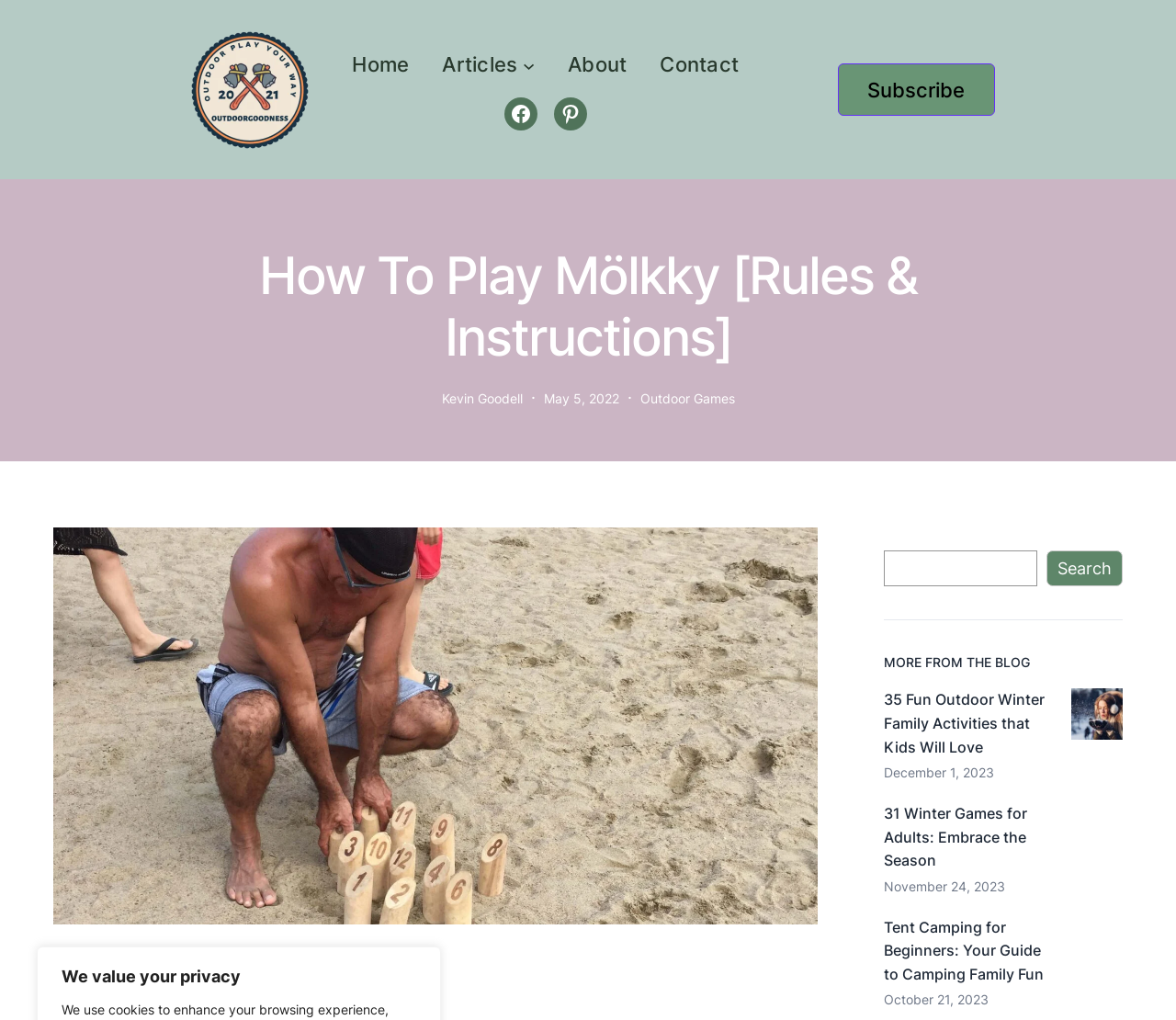Can you find and provide the title of the webpage?

How To Play Mölkky [Rules & Instructions]